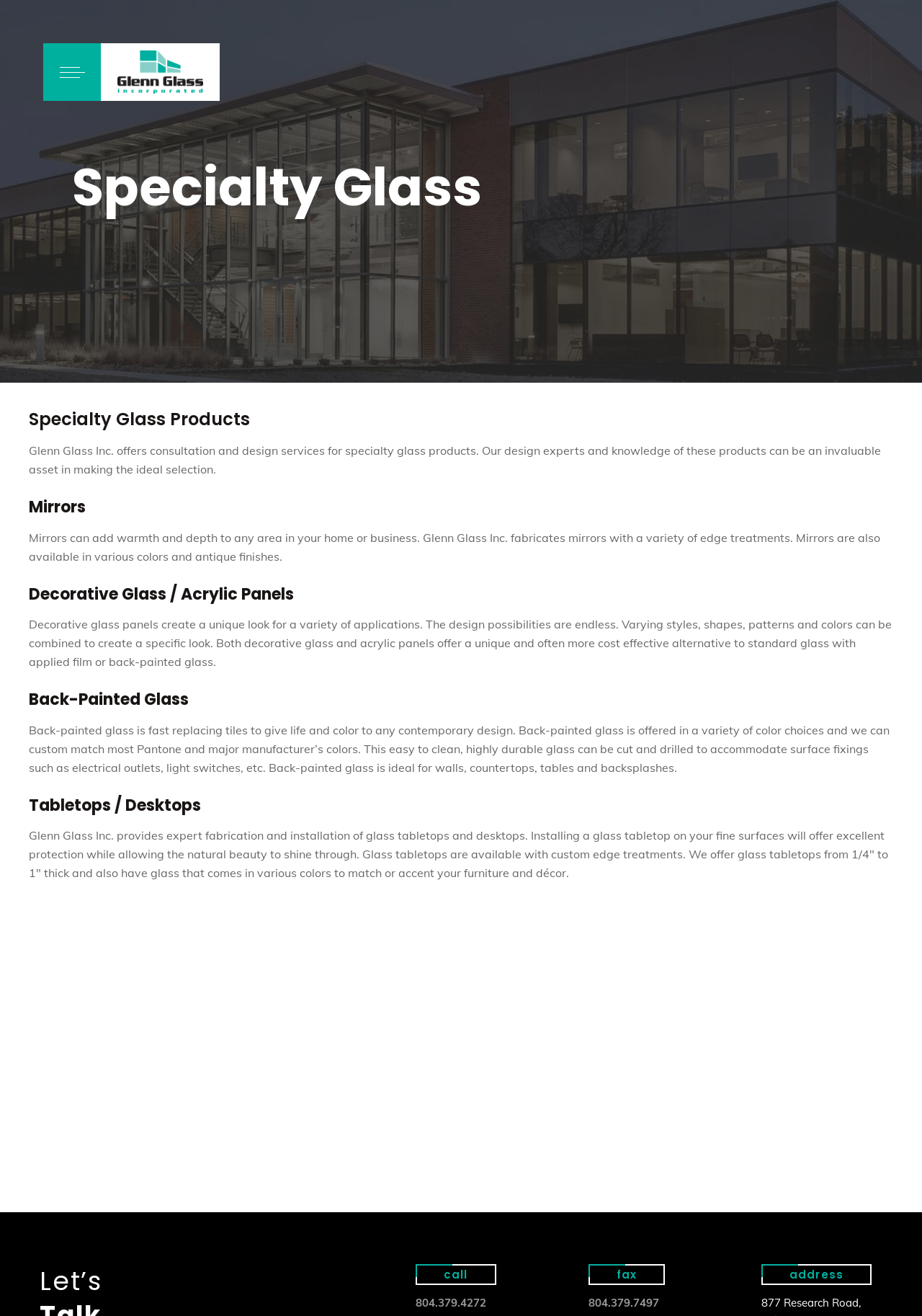Give a one-word or short phrase answer to the question: 
What is the main category of products offered by Glenn Glass Inc.?

Specialty glass